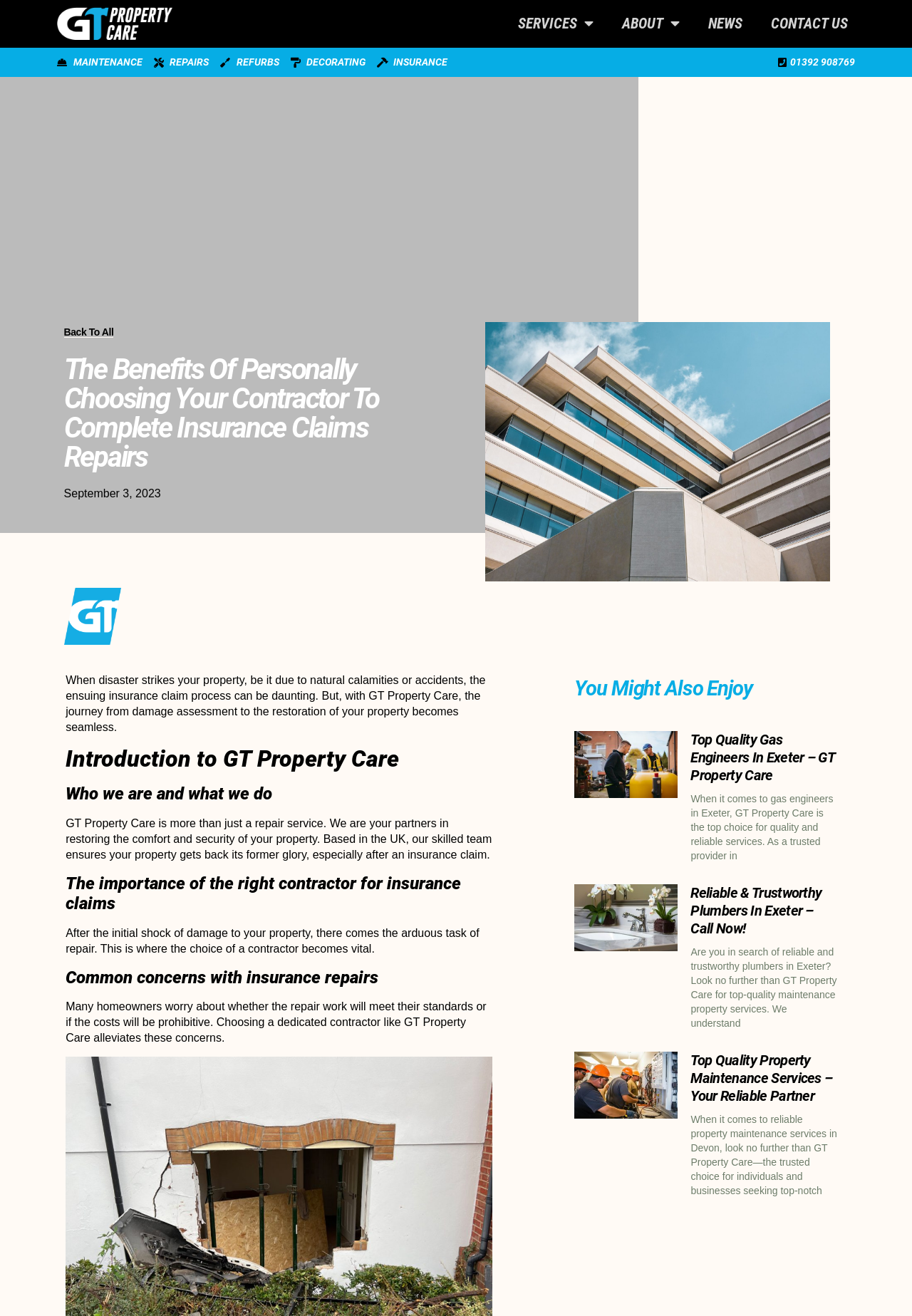Using the format (top-left x, top-left y, bottom-right x, bottom-right y), and given the element description, identify the bounding box coordinates within the screenshot: 01392 908769

[0.849, 0.041, 0.938, 0.053]